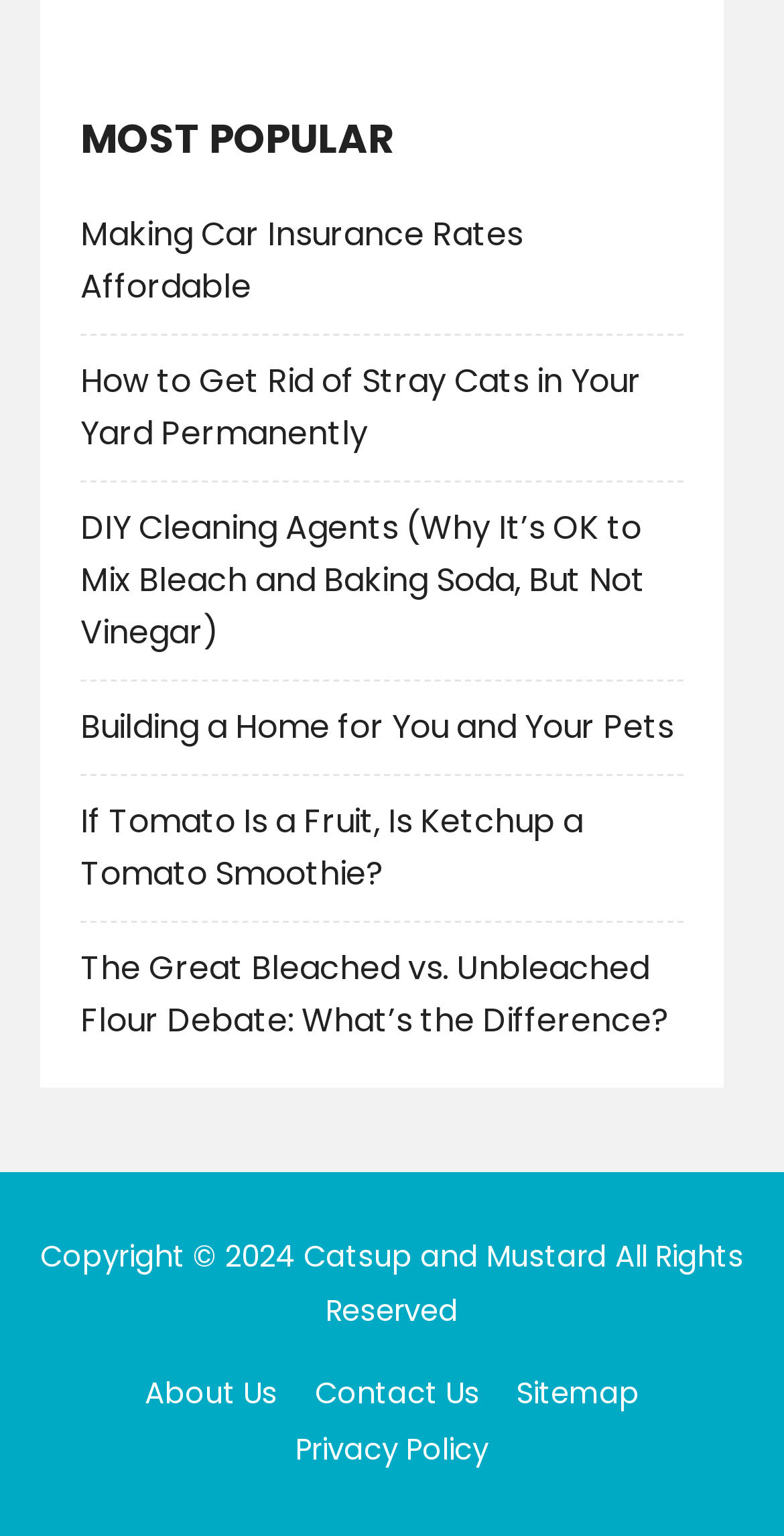Ascertain the bounding box coordinates for the UI element detailed here: "Search button". The coordinates should be provided as [left, top, right, bottom] with each value being a float between 0 and 1.

None